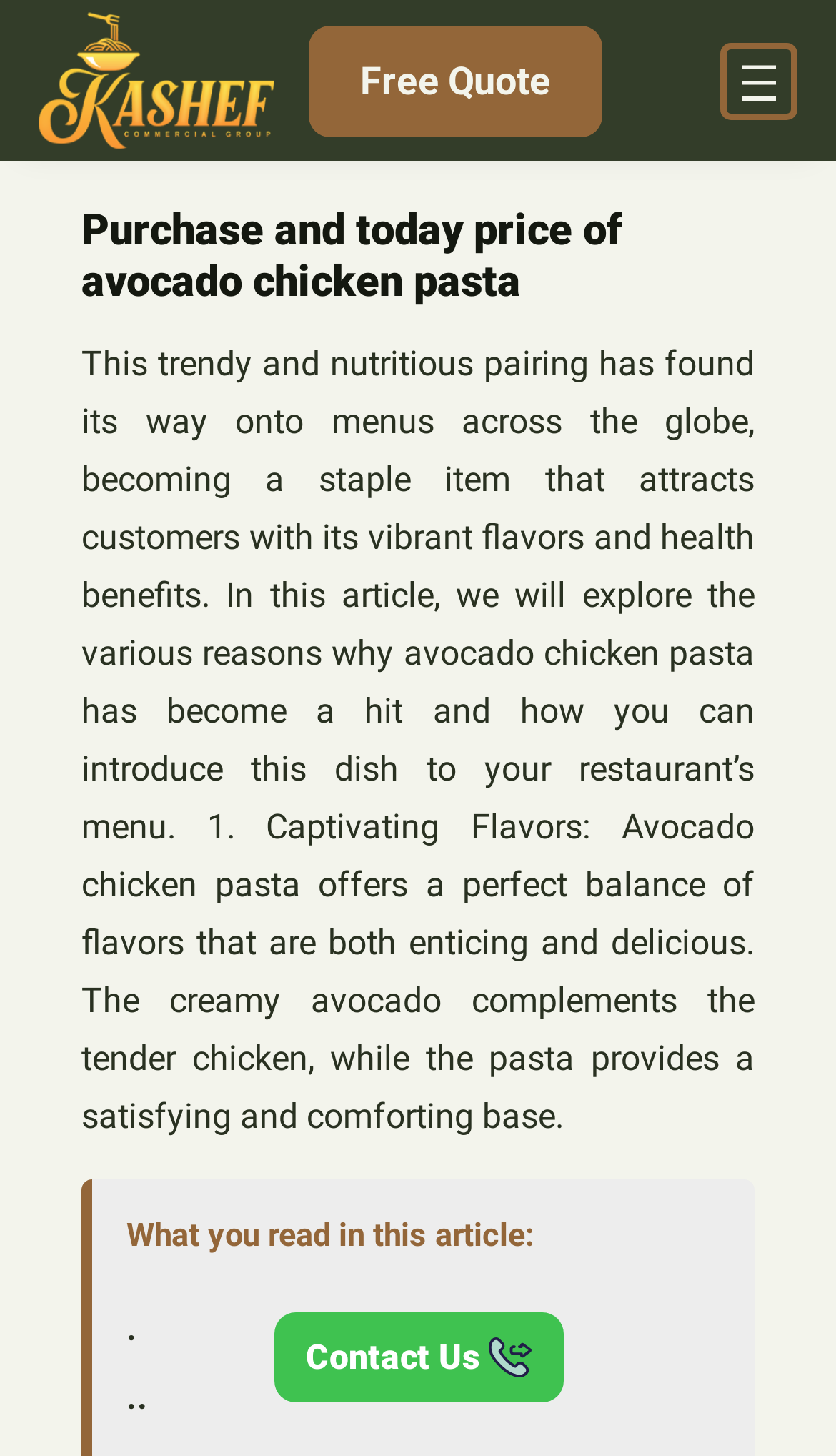Identify and provide the text content of the webpage's primary headline.

Purchase and today price of avocado chicken pasta